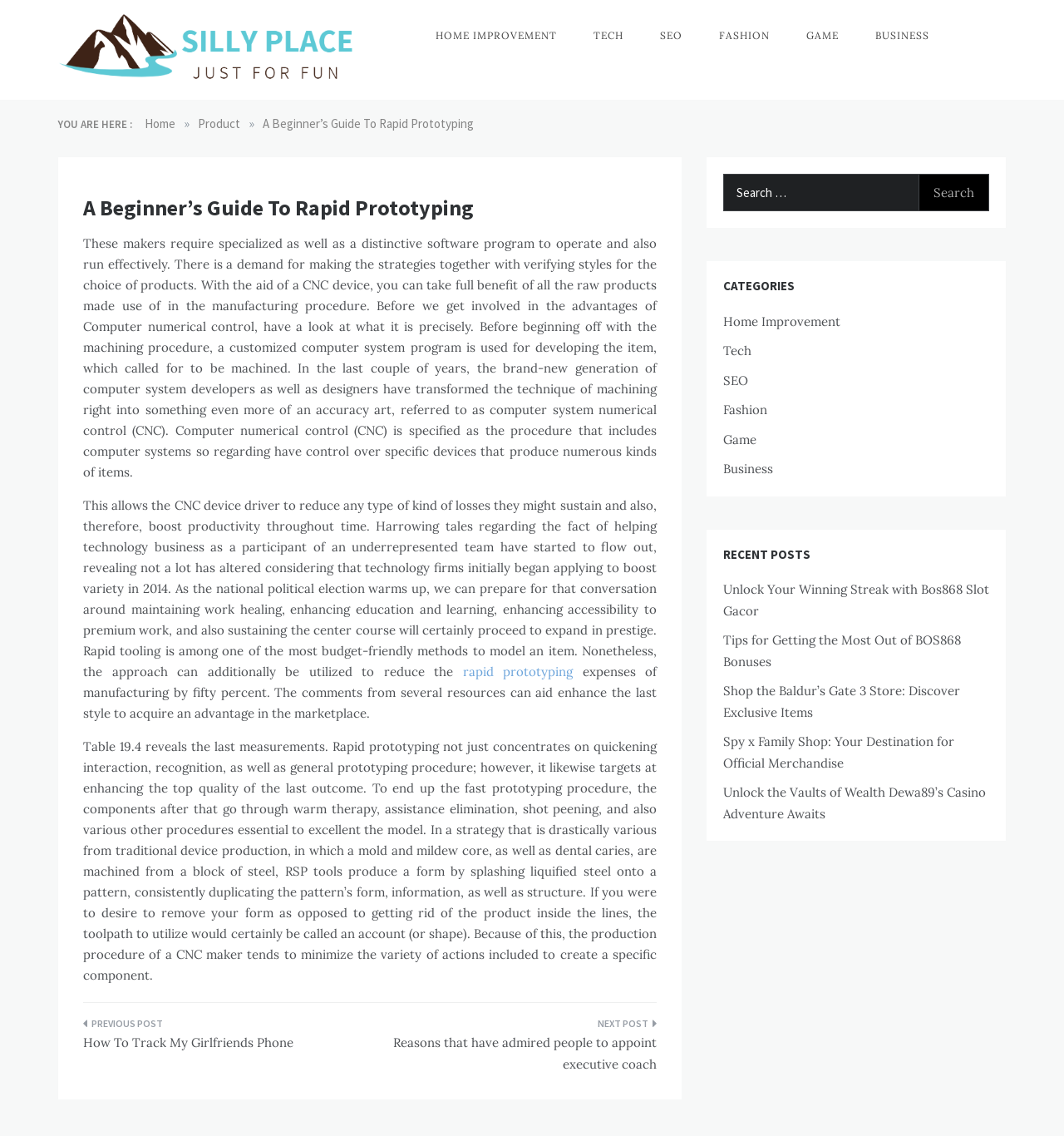Please answer the following question using a single word or phrase: 
What is the benefit of rapid tooling?

Reduce manufacturing costs